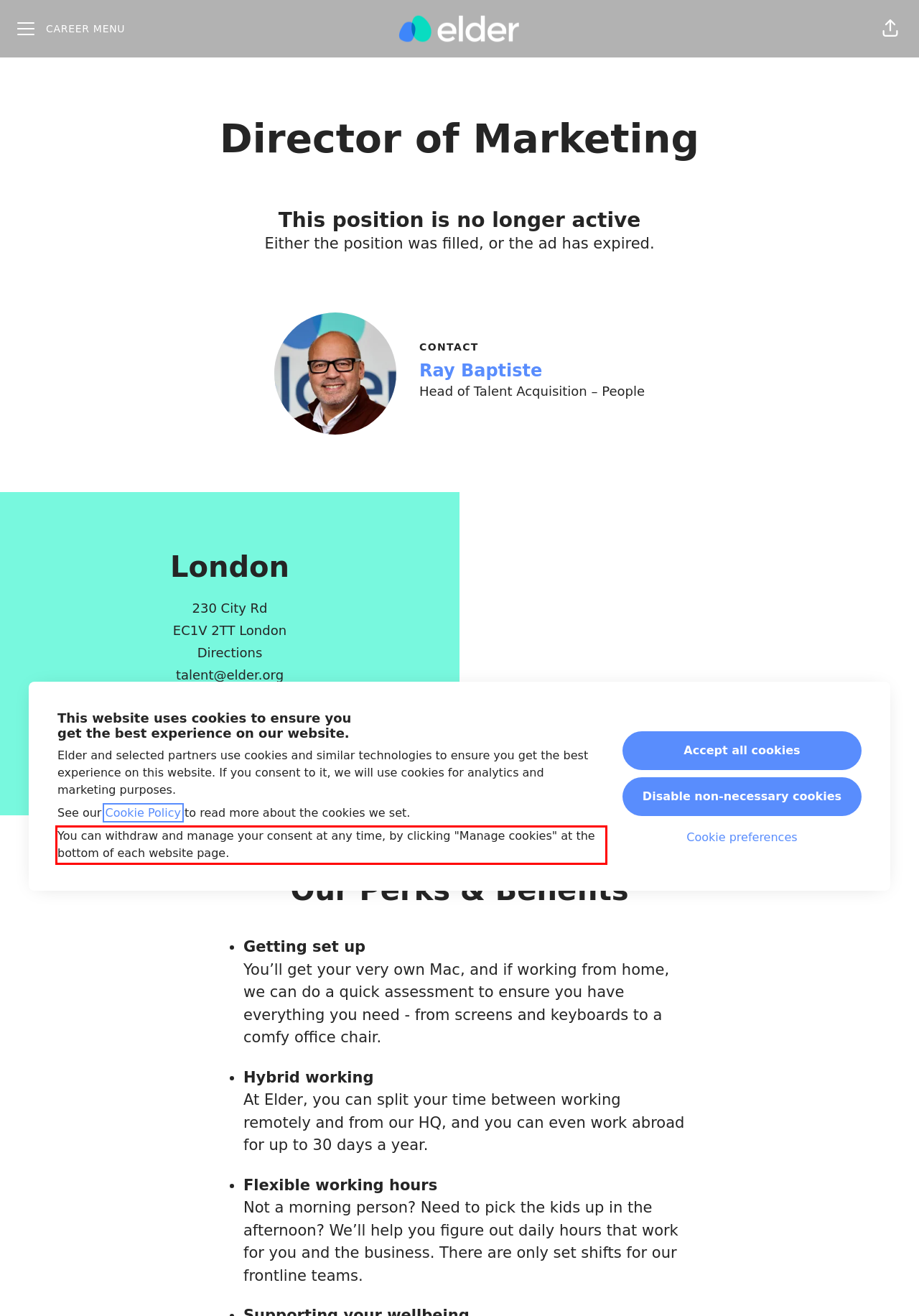Please look at the screenshot provided and find the red bounding box. Extract the text content contained within this bounding box.

You can withdraw and manage your consent at any time, by clicking "Manage cookies" at the bottom of each website page.